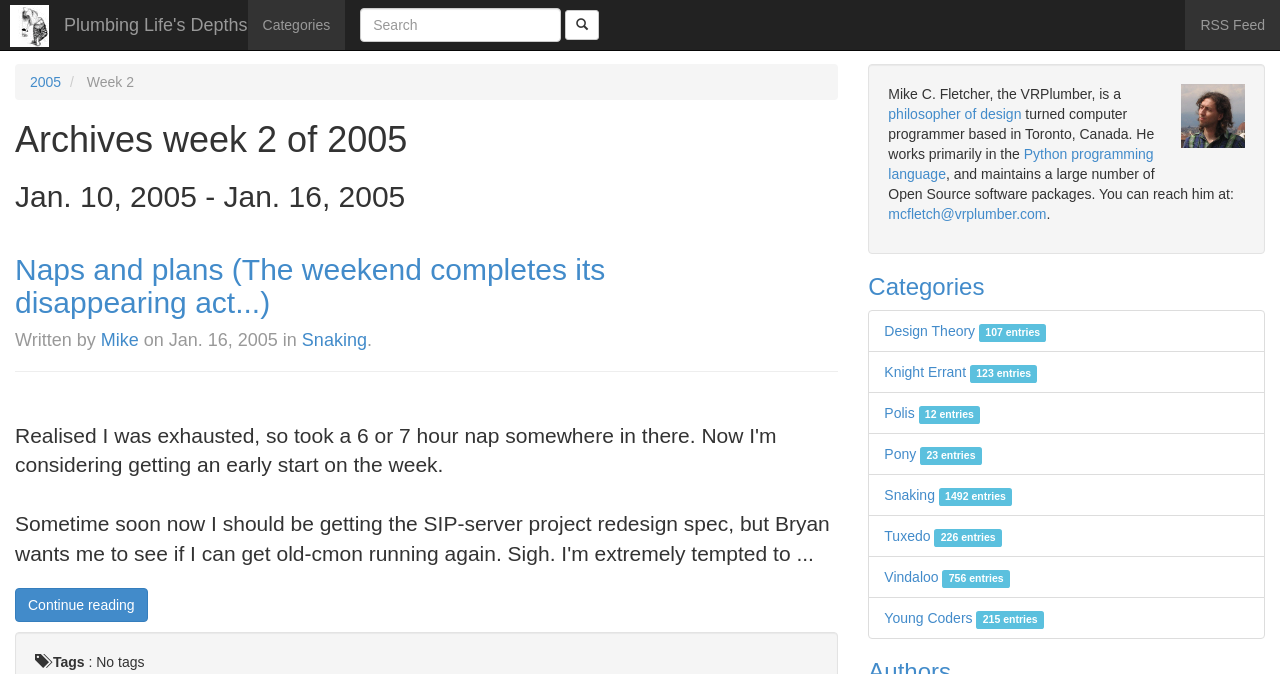How many entries are there in the 'Snaking' category?
Analyze the image and provide a thorough answer to the question.

I looked at the link 'Snaking 1492 entries' and found that there are 1492 entries in the 'Snaking' category.